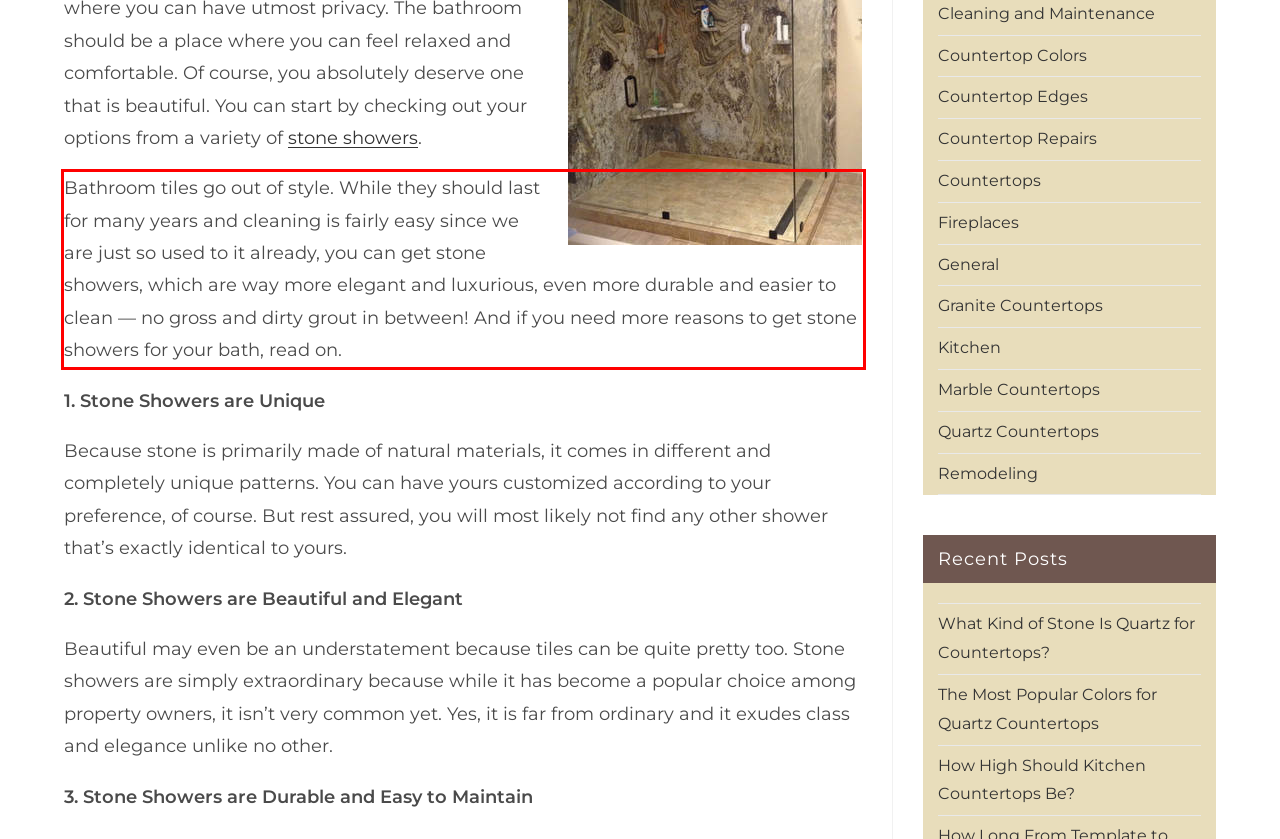Using the provided webpage screenshot, identify and read the text within the red rectangle bounding box.

Bathroom tiles go out of style. While they should last for many years and cleaning is fairly easy since we are just so used to it already, you can get stone showers, which are way more elegant and luxurious, even more durable and easier to clean — no gross and dirty grout in between! And if you need more reasons to get stone showers for your bath, read on.